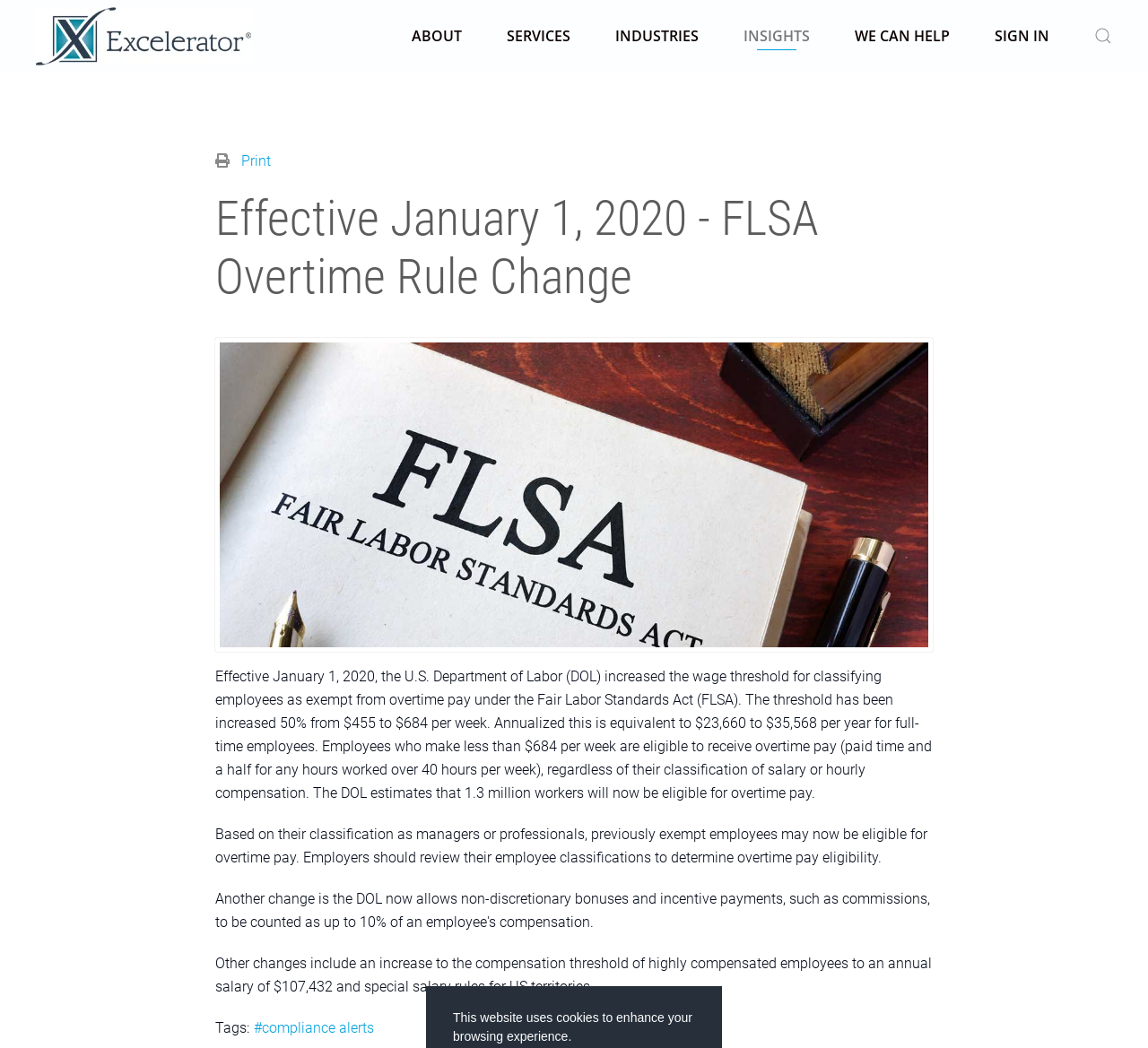Provide a brief response to the question below using one word or phrase:
What is the purpose of the webpage?

To provide HR compliance guidelines